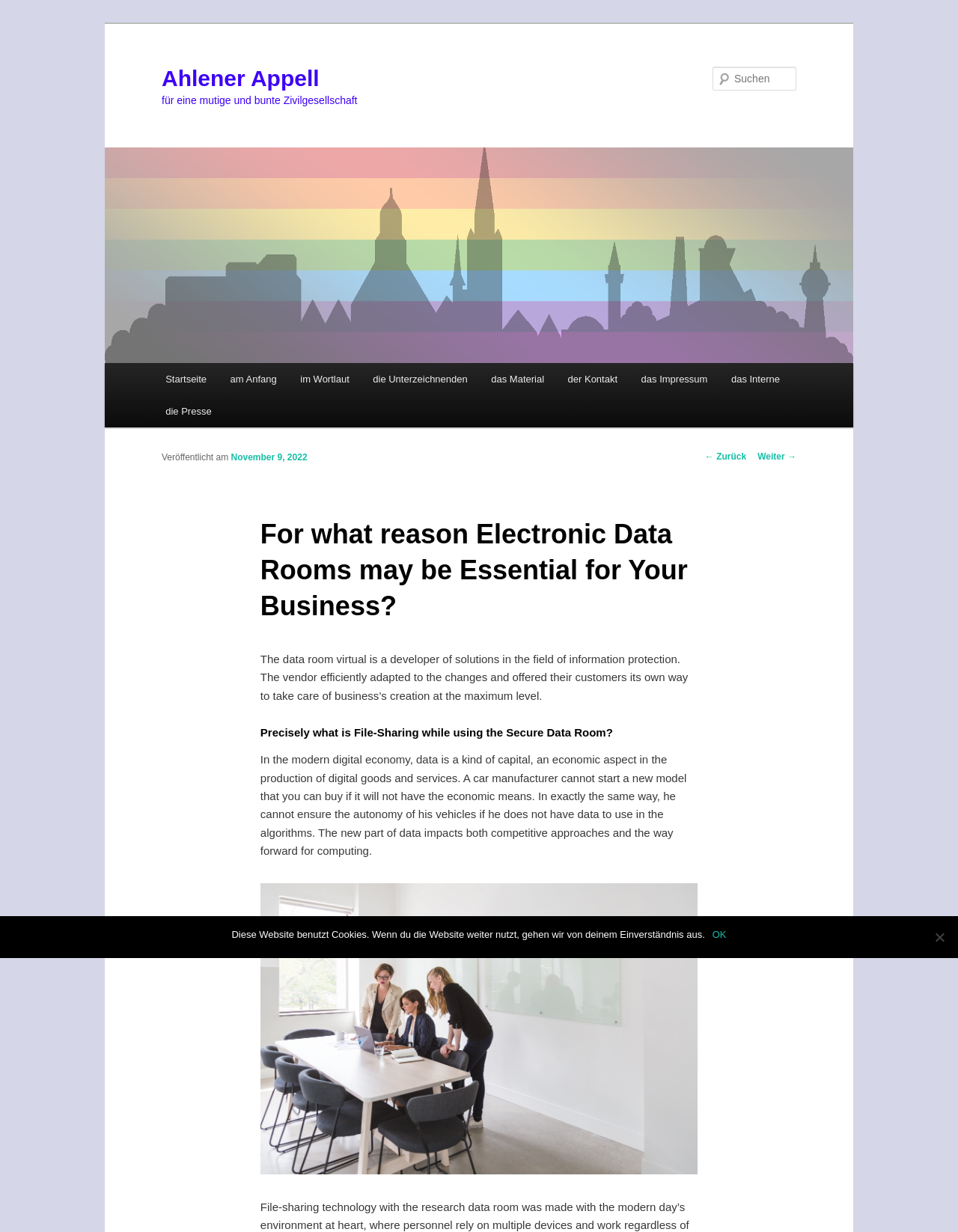What is the date of publication of the article?
Please provide a detailed answer to the question.

The date of publication of the article can be found in the text 'Veröffentlicht am November 9, 2022' which is located in the main content area of the webpage.